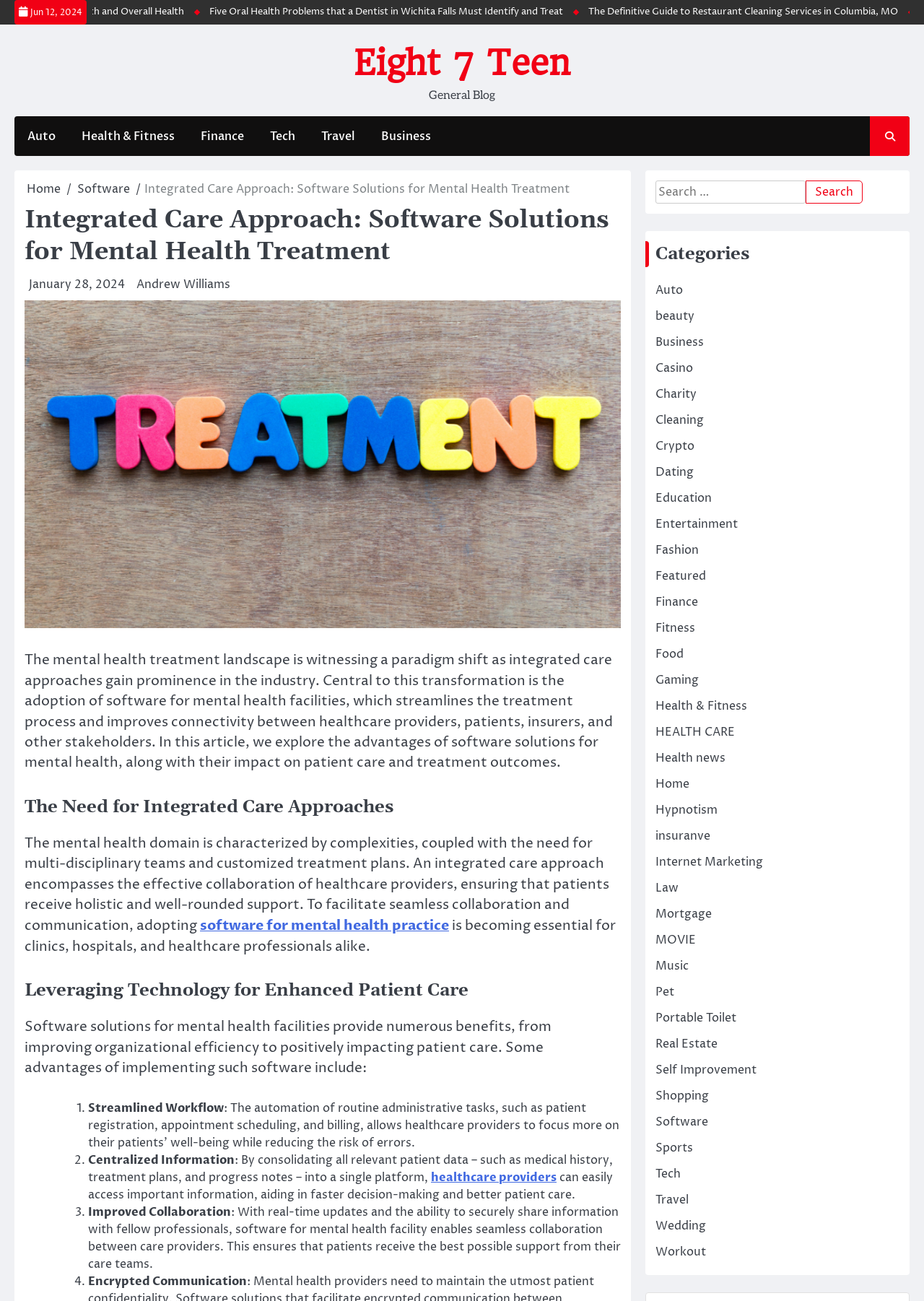Provide a single word or phrase answer to the question: 
What categories are available on the website?

Multiple categories